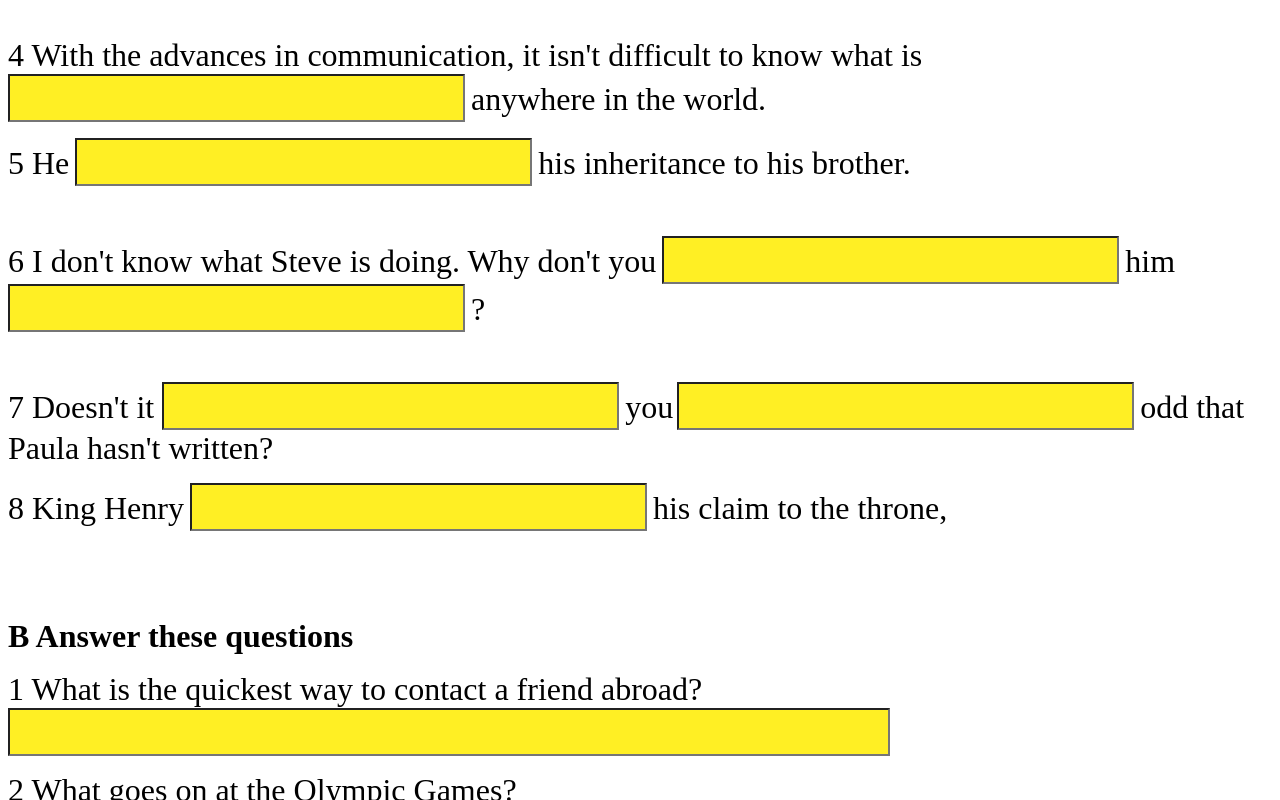Use a single word or phrase to answer the question:
What is the topic of the text preceding the first textbox?

Inheritance